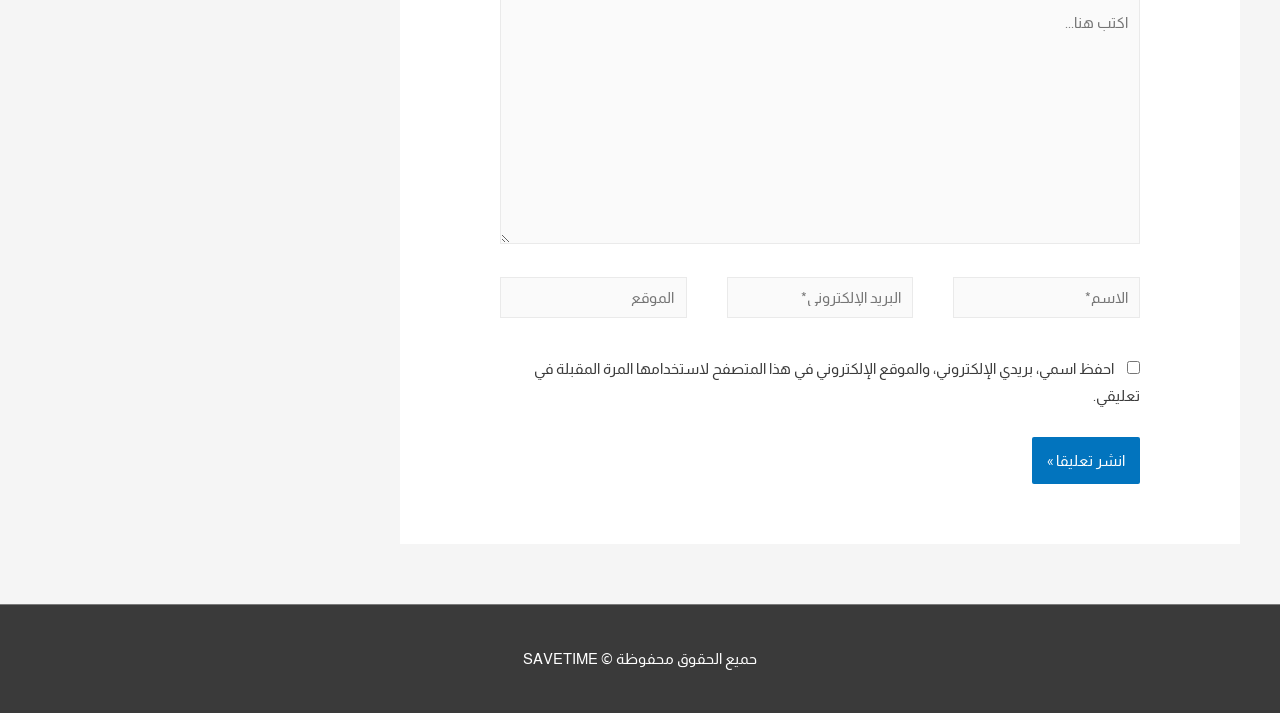Use a single word or phrase to respond to the question:
What is the label of the first input field?

الاسم*